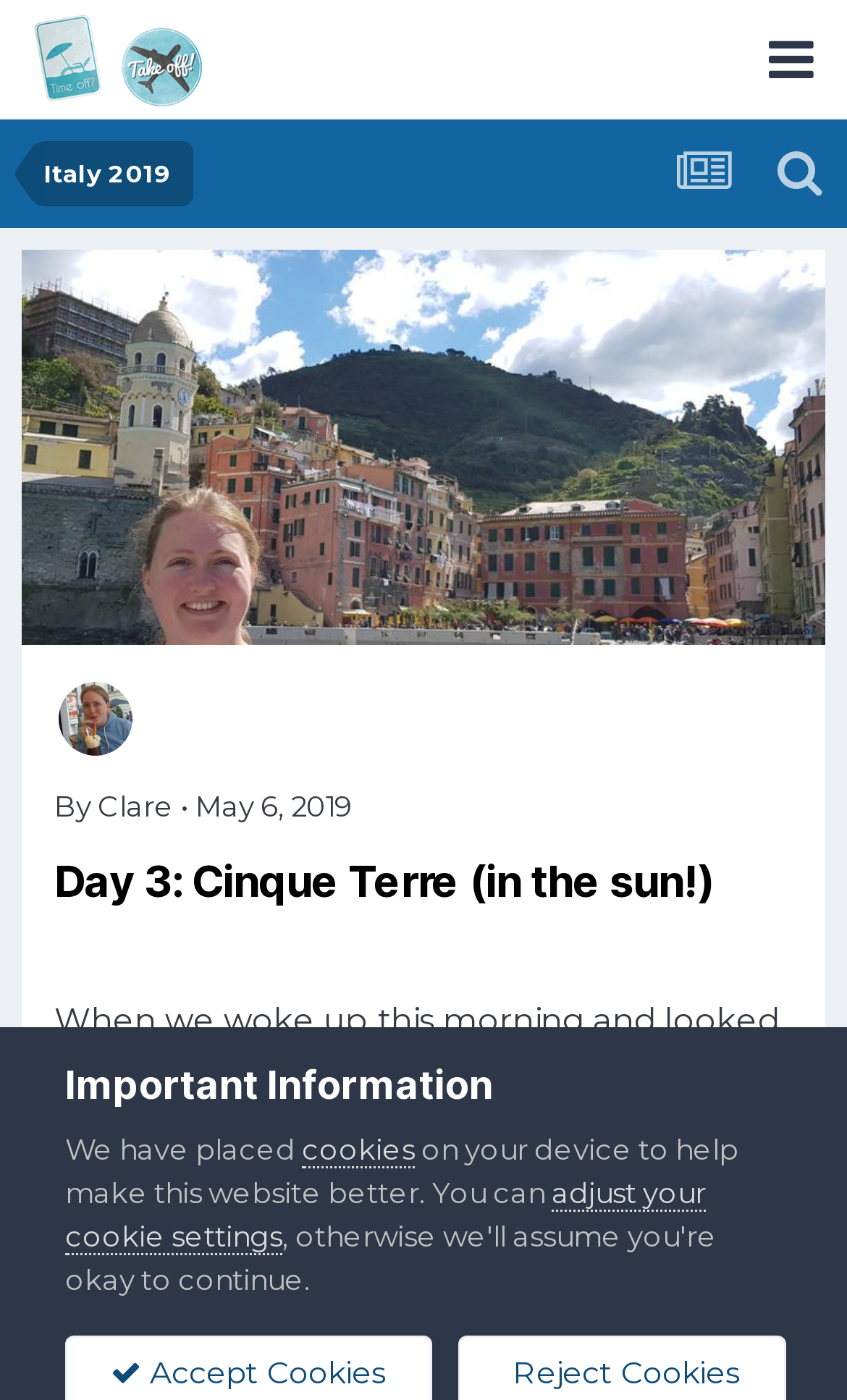What is the author's name?
Please provide a single word or phrase answer based on the image.

Clare